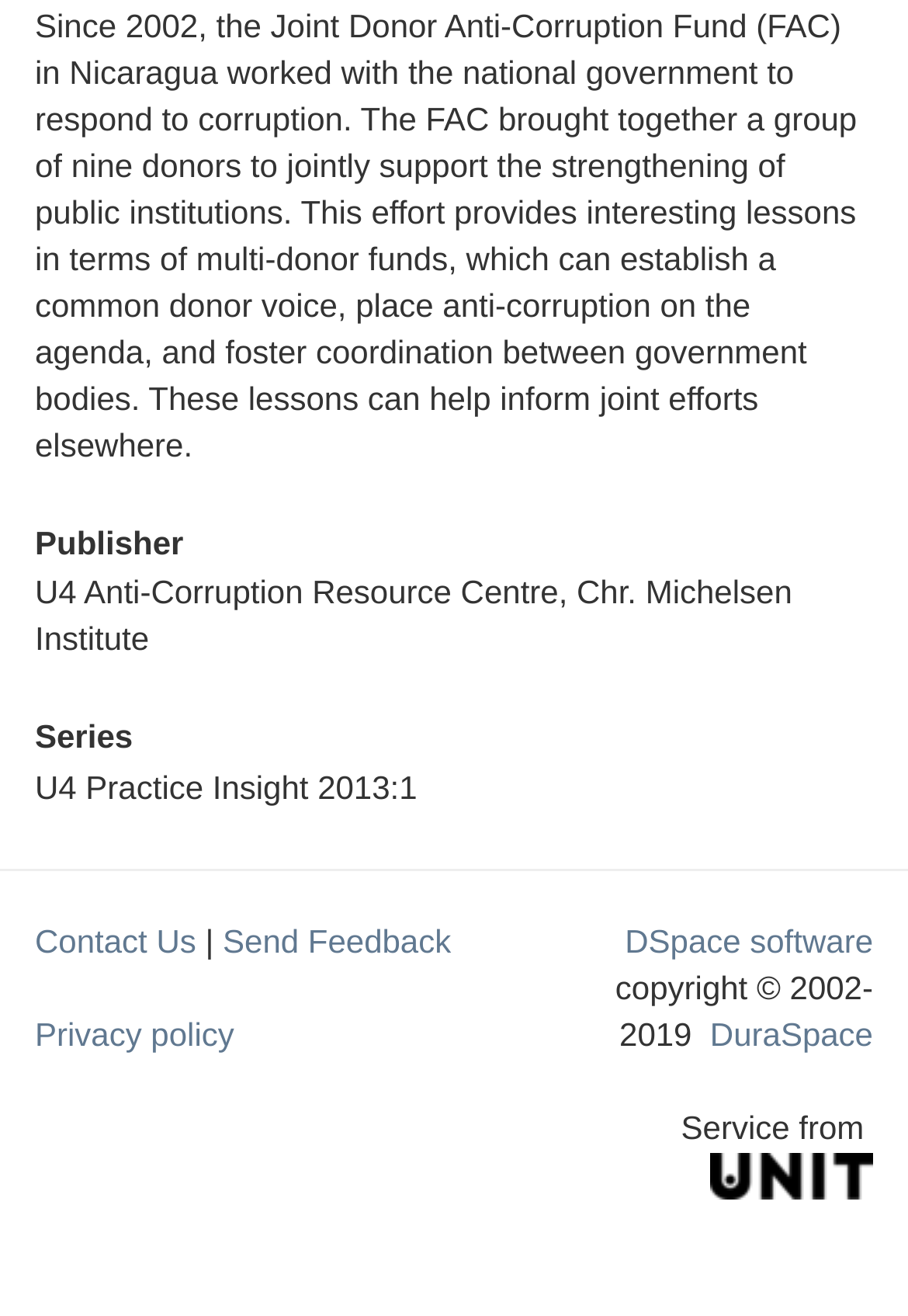Answer the following in one word or a short phrase: 
What is the copyright year range of this website?

2002-2019